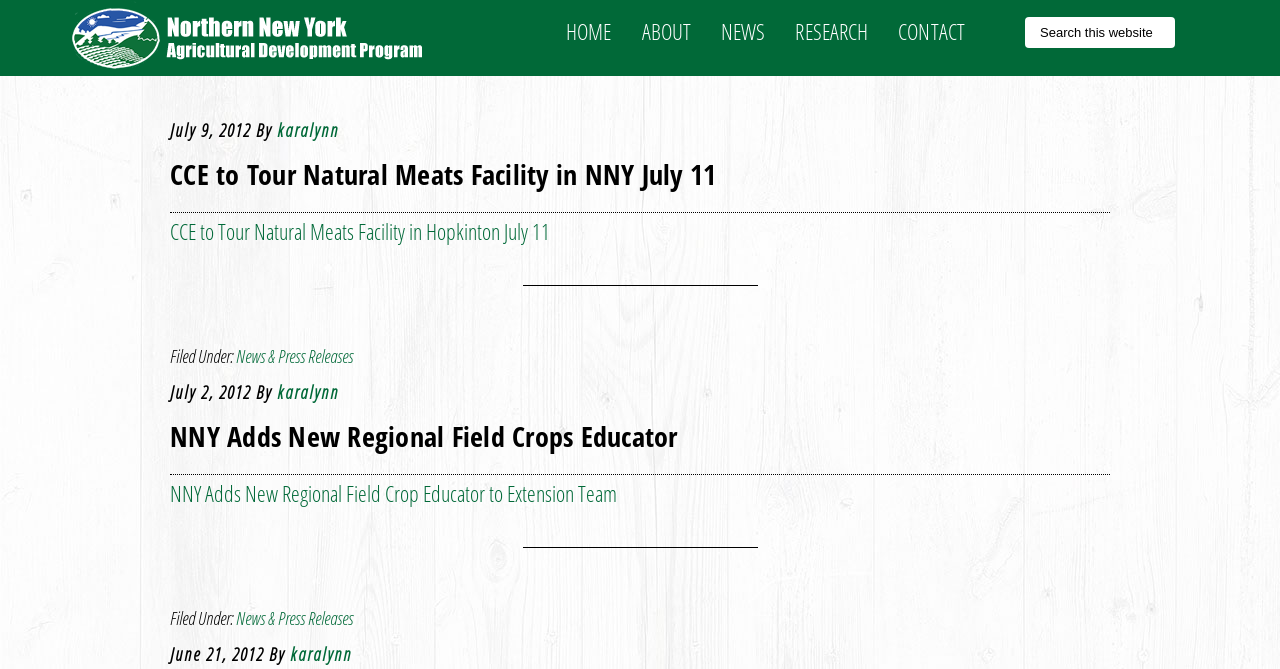How many articles are on this page?
Please provide a single word or phrase answer based on the image.

2